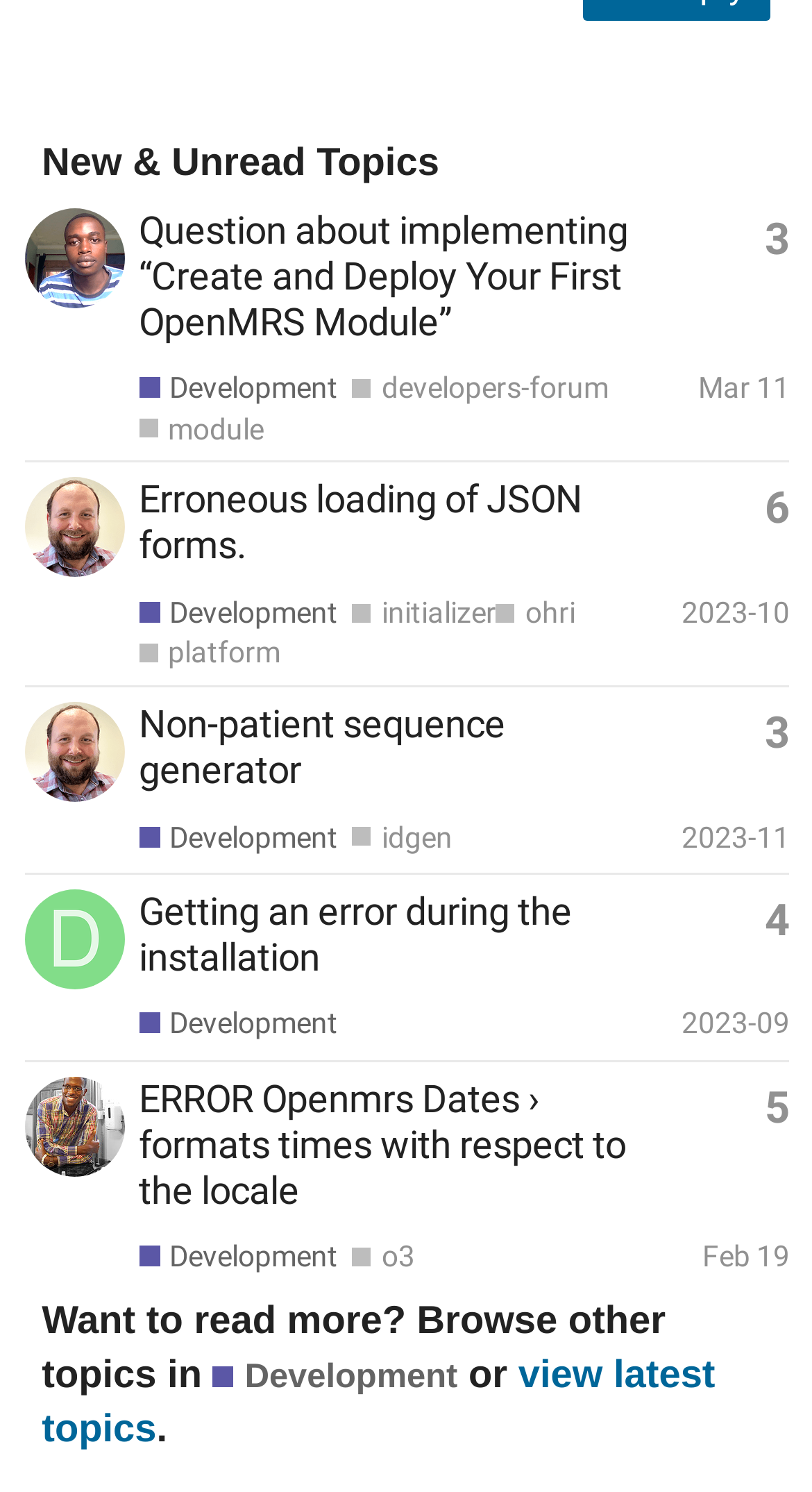Please identify the bounding box coordinates of the element's region that I should click in order to complete the following instruction: "Browse other topics in Development". The bounding box coordinates consist of four float numbers between 0 and 1, i.e., [left, top, right, bottom].

[0.262, 0.908, 0.564, 0.939]